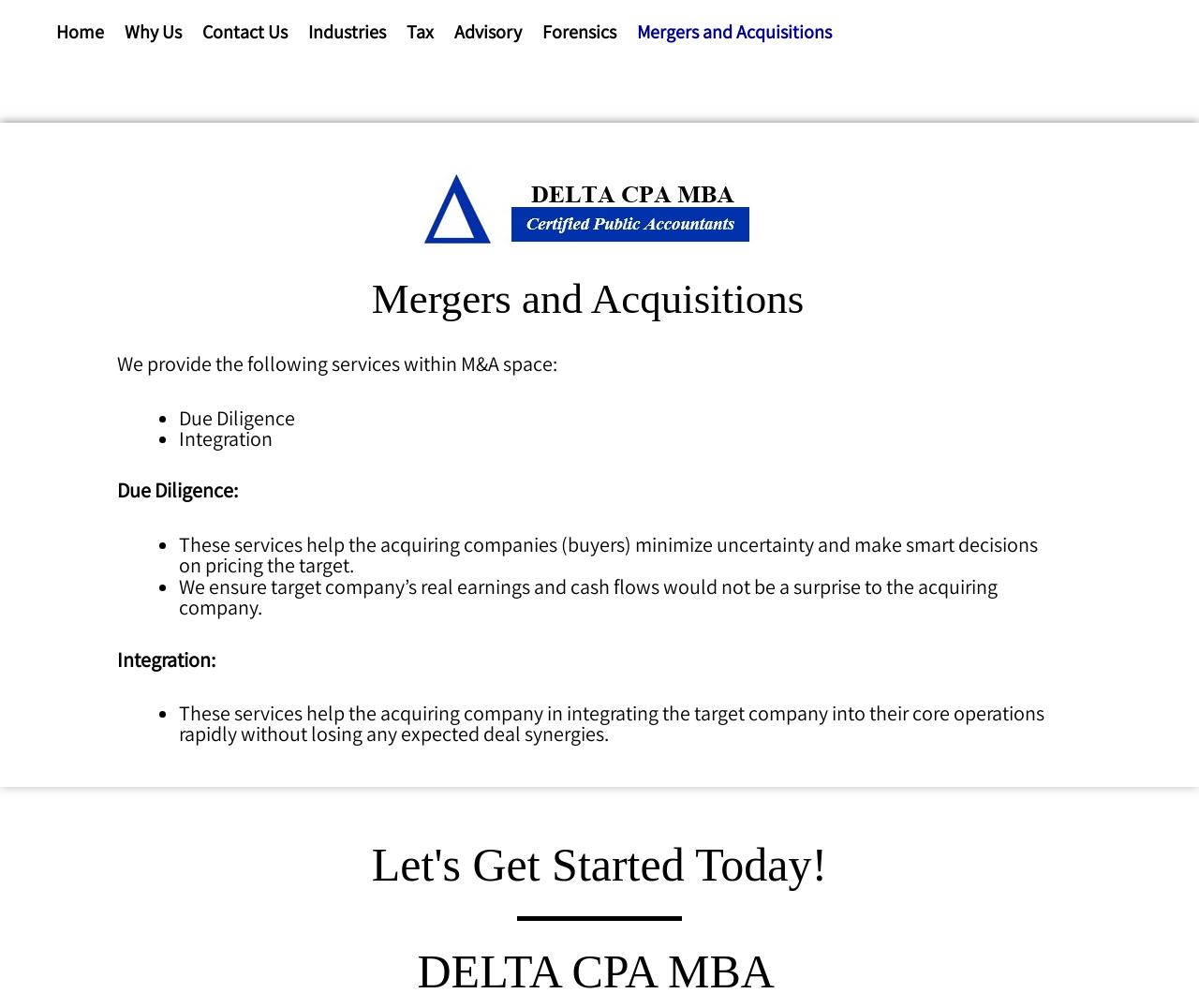Describe the entire webpage, focusing on both content and design.

The webpage is about Mergers and Acquisitions services provided by DELTA CPA MBA. At the top, there is a navigation menu with links to various sections of the website, including Home, Why Us, Contact Us, Industries, Tax, Advisory, Forensics, and Mergers and Acquisitions. 

Below the navigation menu, there is a logo image of DELTA CPA MBA. The main content of the page is divided into two sections. The first section has a heading "Mergers and Acquisitions" and provides an introduction to the services offered, stating that they provide services within the M&A space. 

Below the introduction, there is a list of services provided, including Due Diligence and Integration. Each service is described in detail, with Due Diligence helping acquiring companies minimize uncertainty and make smart decisions, and Integration helping the acquiring company integrate the target company into their core operations rapidly. 

At the bottom of the page, there is a call-to-action heading "Let's Get Started Today!" and a footer section with the company name "DELTA CPA MBA" in a larger font size.